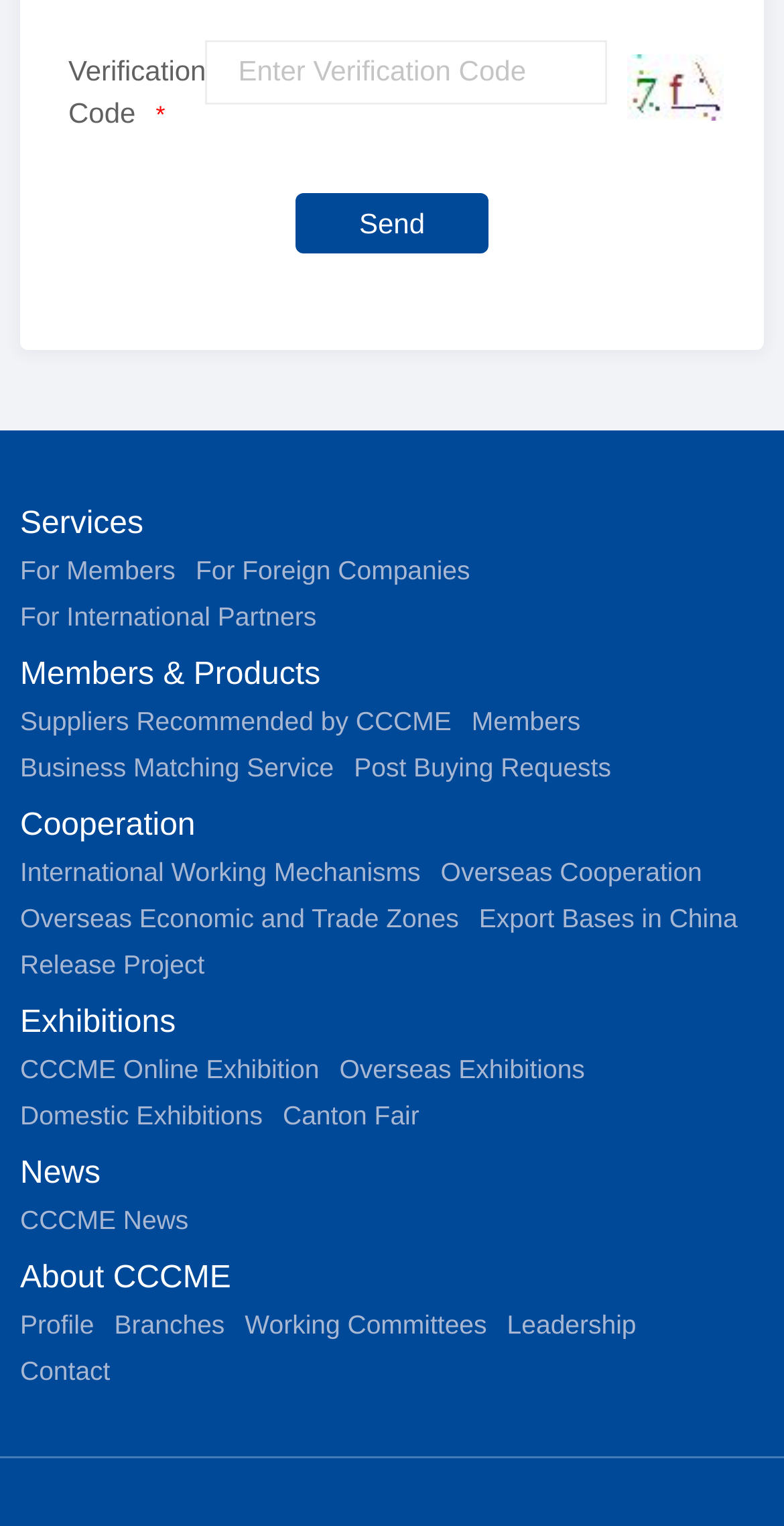Please give the bounding box coordinates of the area that should be clicked to fulfill the following instruction: "Send". The coordinates should be in the format of four float numbers from 0 to 1, i.e., [left, top, right, bottom].

[0.458, 0.136, 0.542, 0.157]